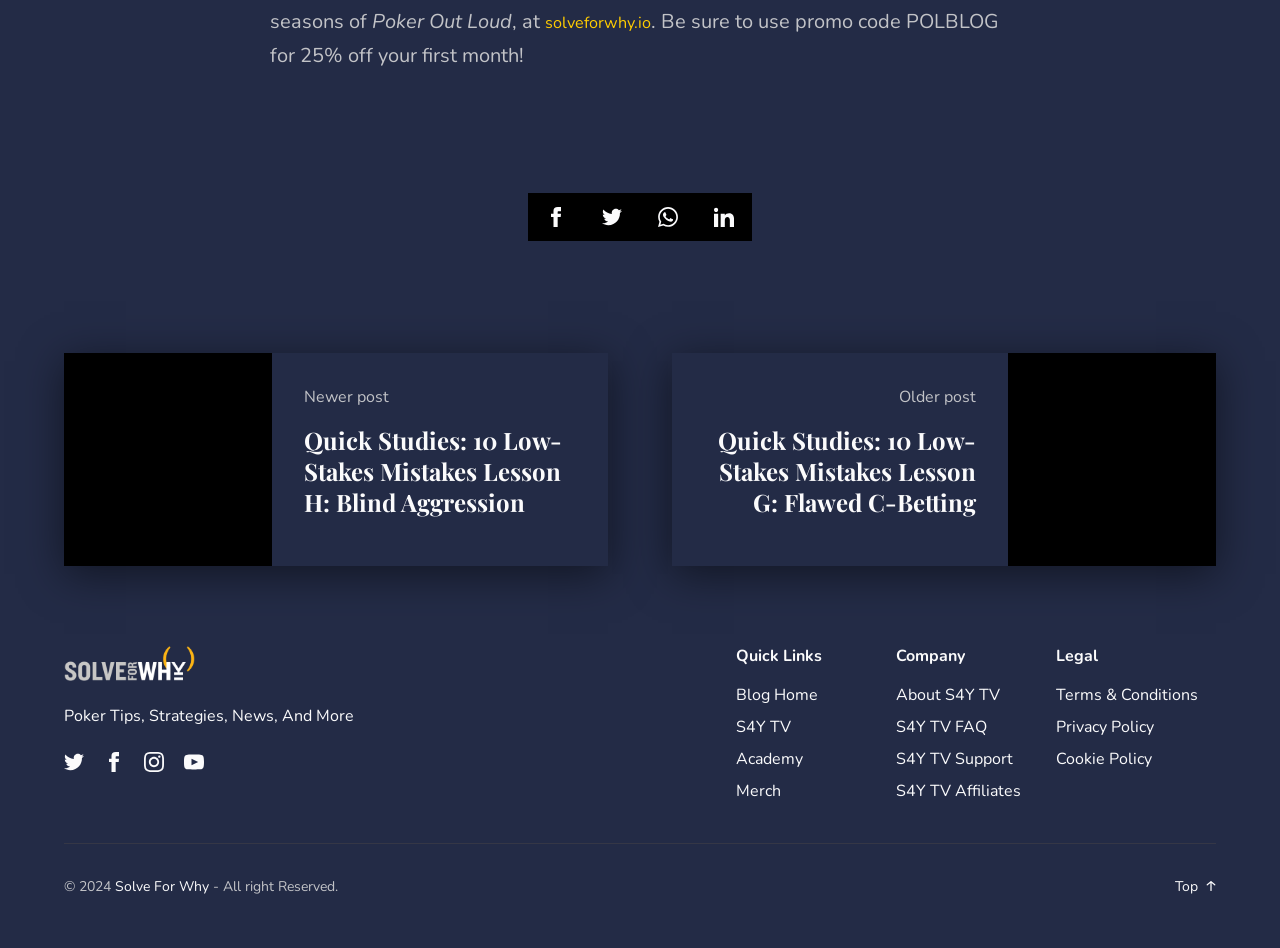What is the copyright year?
Using the details shown in the screenshot, provide a comprehensive answer to the question.

The copyright year is 2024 which is mentioned at the bottom of the webpage in the StaticText element with bounding box coordinates [0.05, 0.946, 0.09, 0.966].